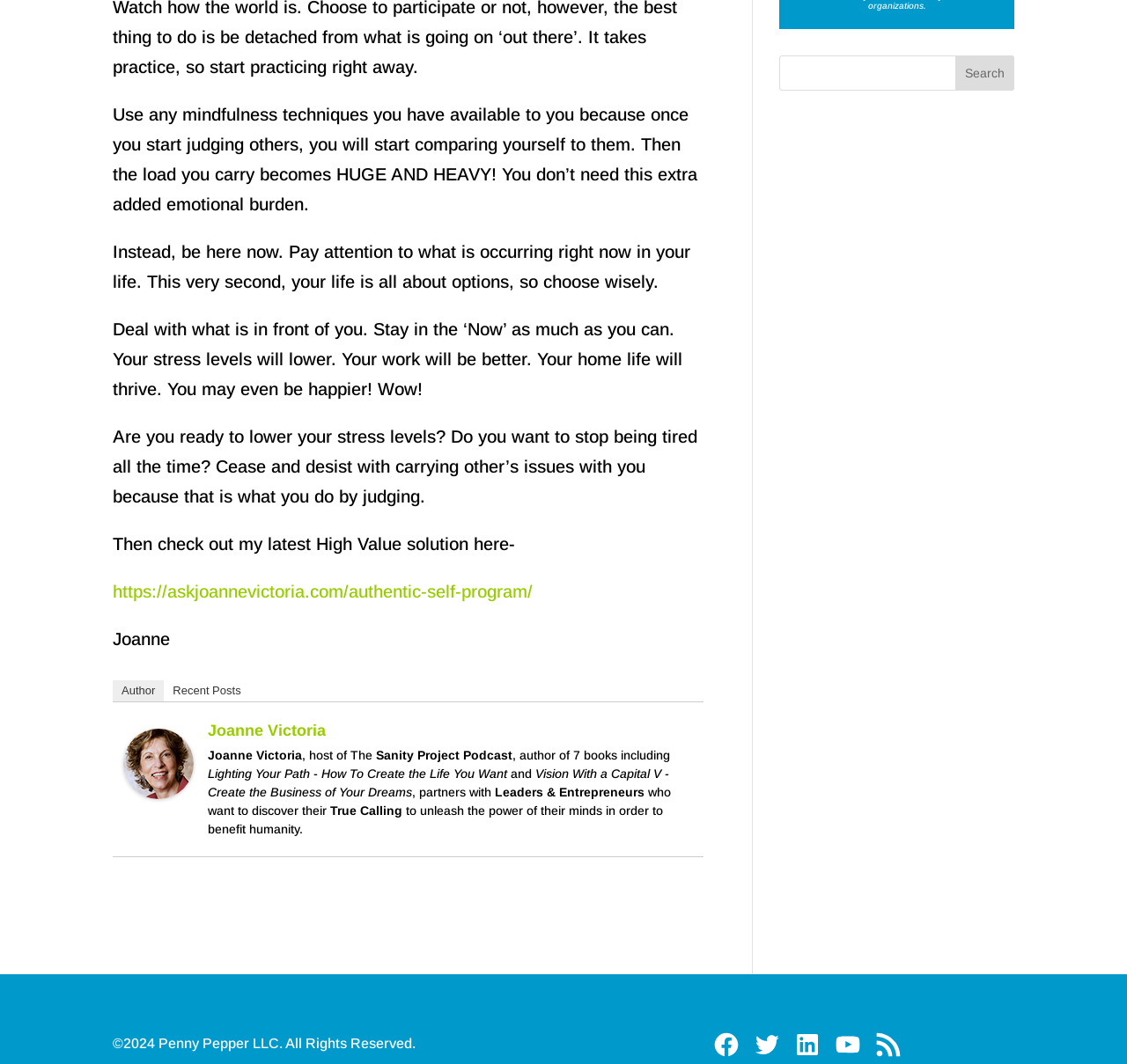Can you determine the bounding box coordinates of the area that needs to be clicked to fulfill the following instruction: "Follow Joanne Victoria on Facebook"?

[0.632, 0.969, 0.657, 0.995]